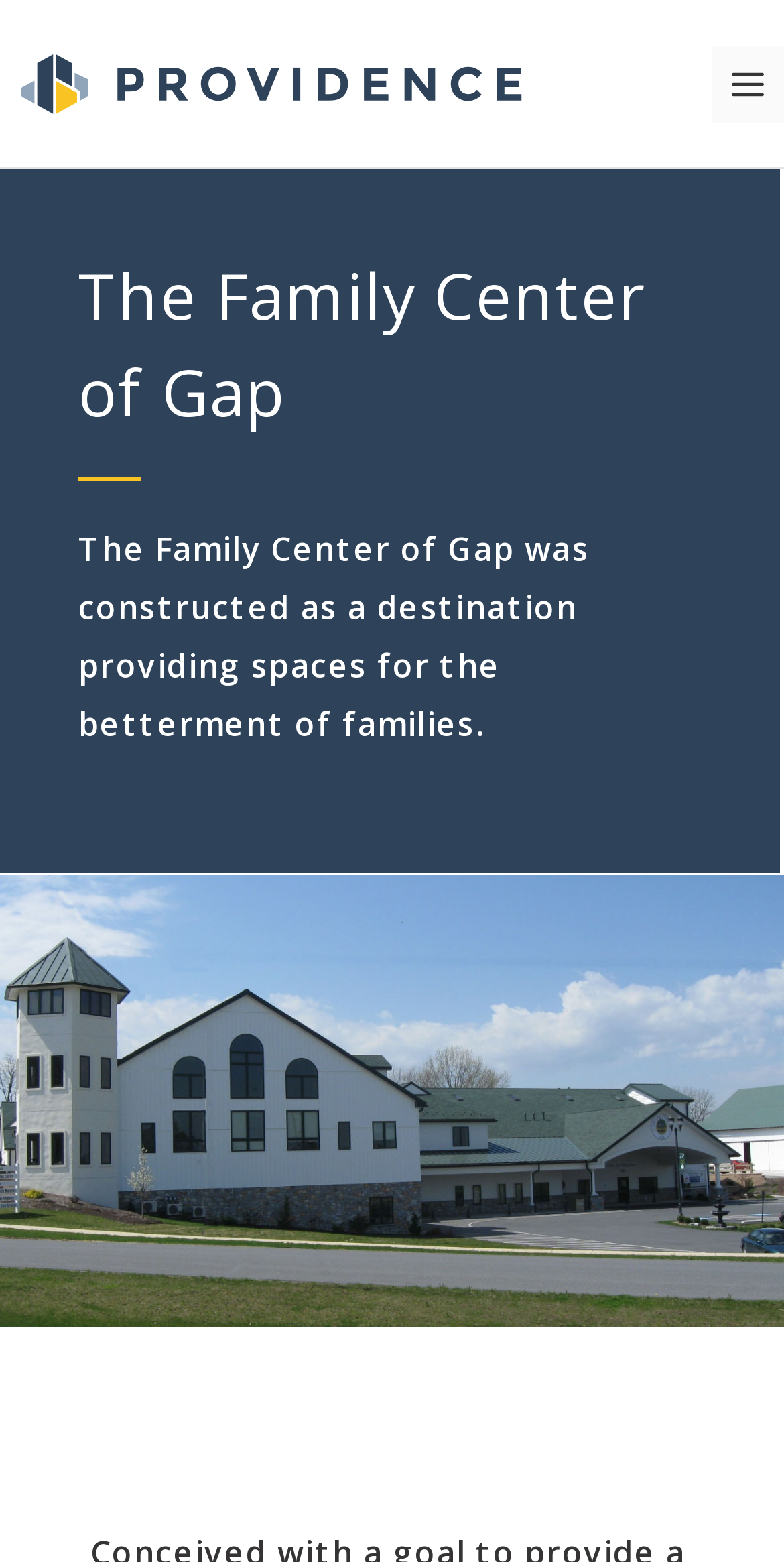Analyze the image and provide a detailed answer to the question: What is the name of the engineering company?

The link 'Providence Engineering' is displayed in the banner section of the webpage, suggesting that this is the name of the engineering company associated with the Family Center.